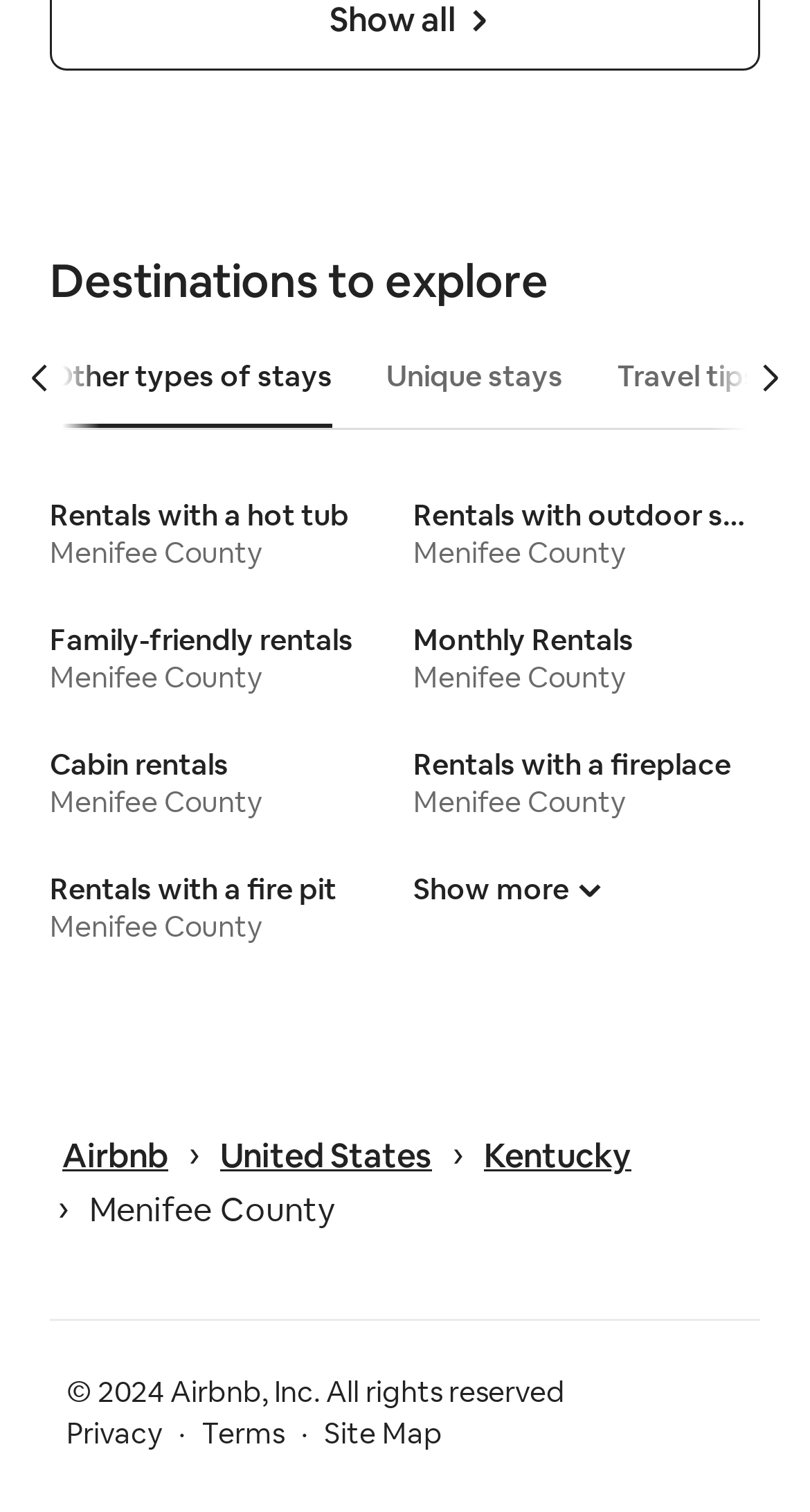Provide a one-word or short-phrase response to the question:
What is the main category of stays?

Other types of stays